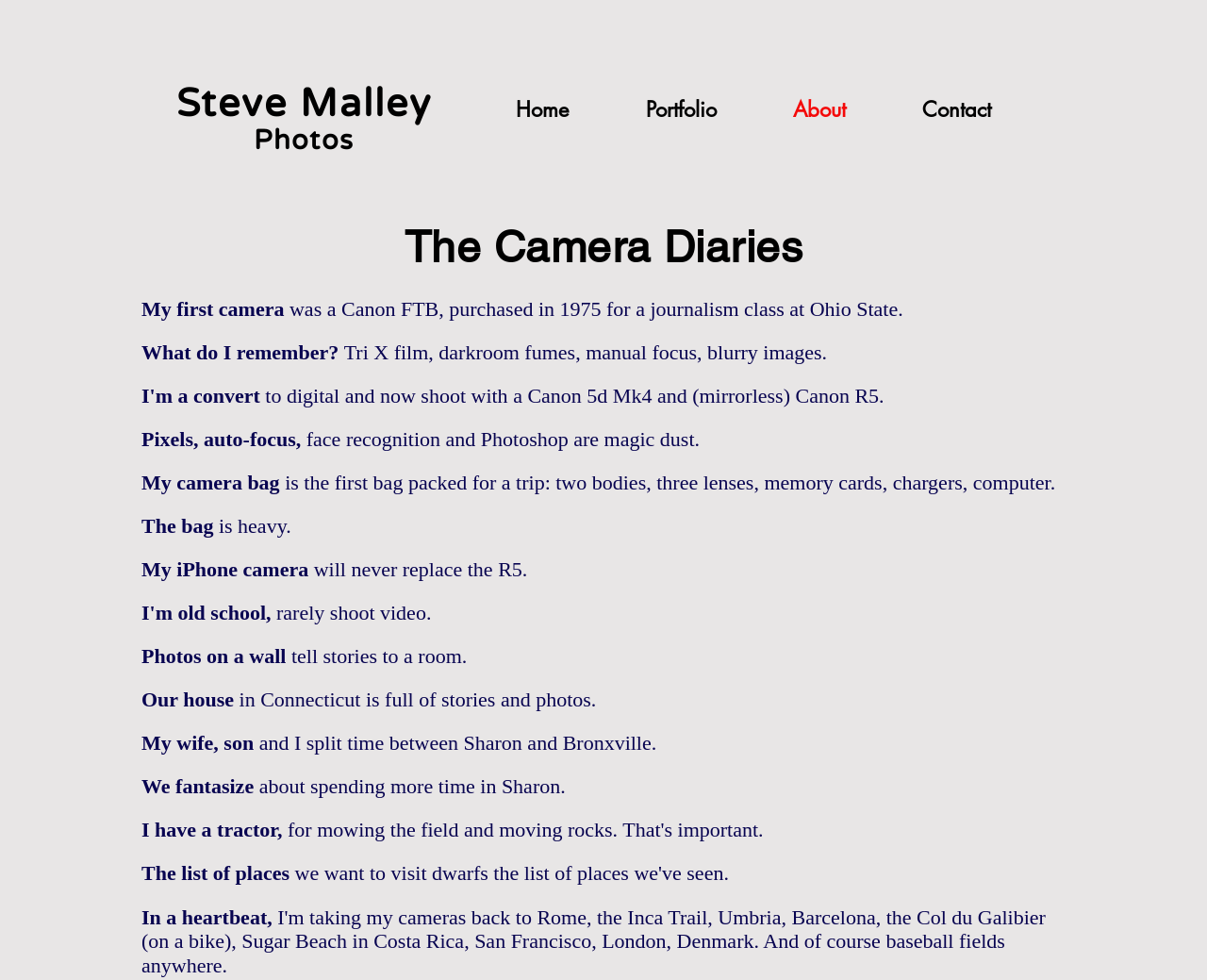What is the current camera model used by Steve Malley?
Refer to the image and provide a one-word or short phrase answer.

Canon 5d Mk4 and Canon R5